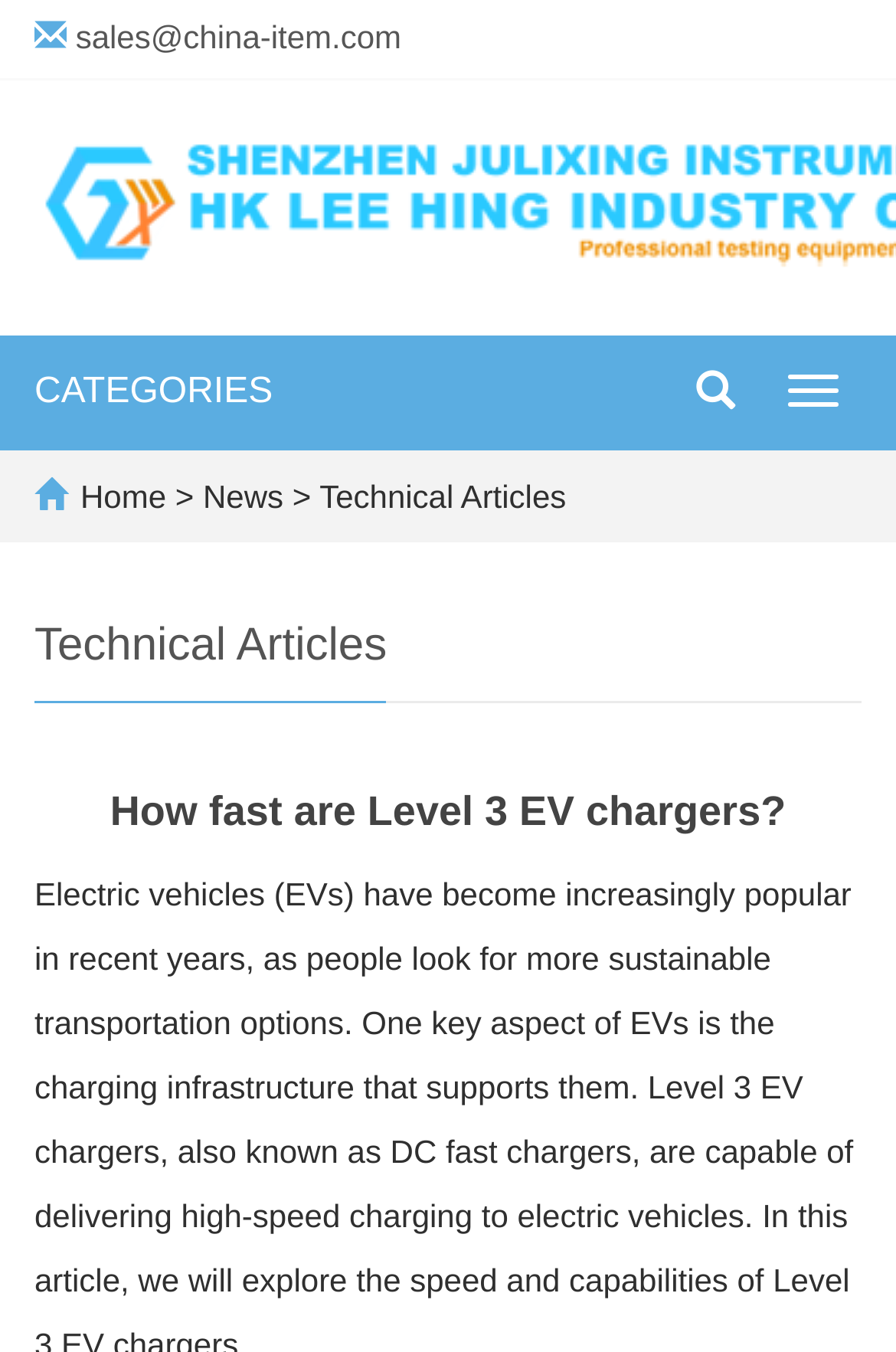Given the webpage screenshot and the description, determine the bounding box coordinates (top-left x, top-left y, bottom-right x, bottom-right y) that define the location of the UI element matching this description: Toggle navigation

[0.854, 0.262, 0.962, 0.316]